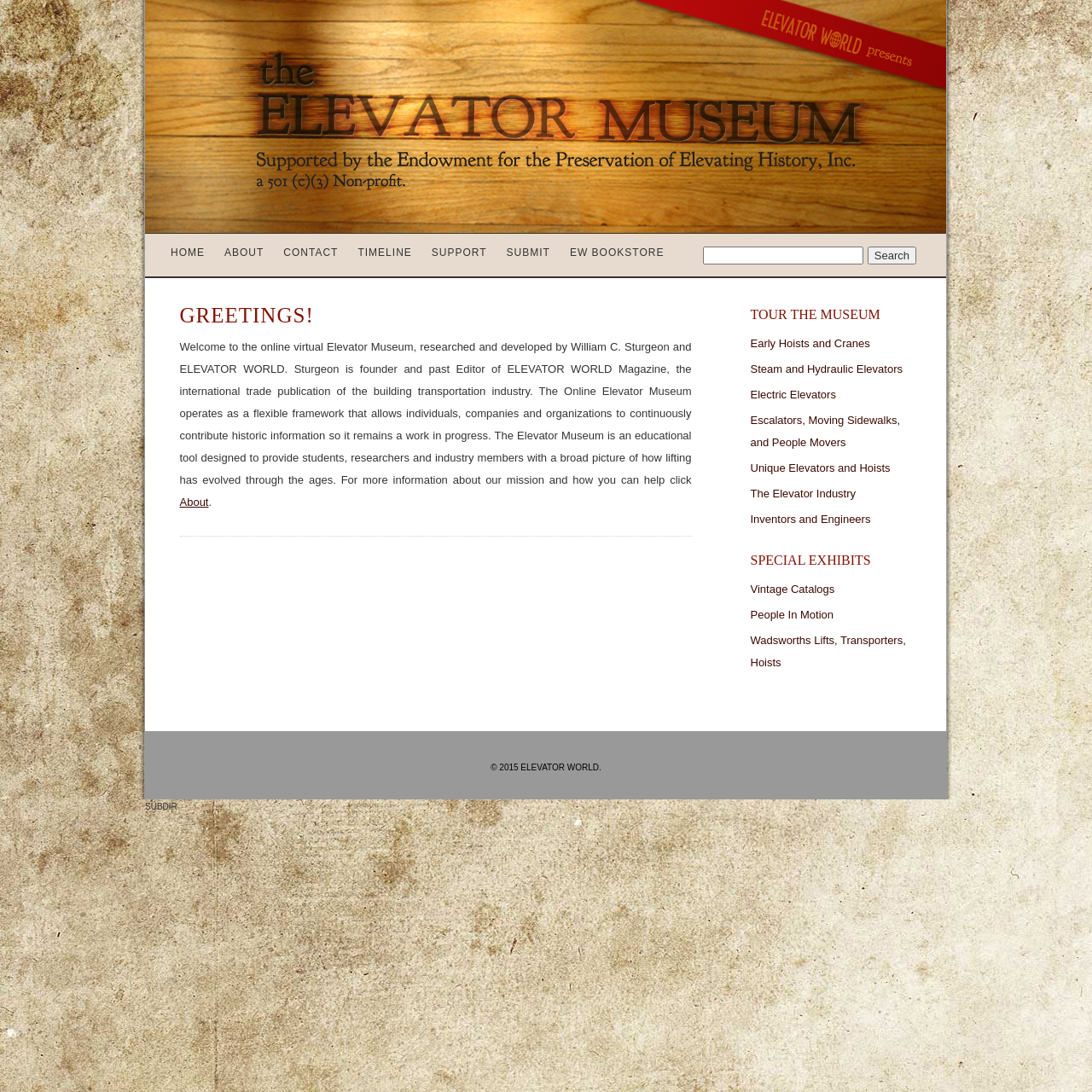How many links are there in the top navigation bar?
Can you give a detailed and elaborate answer to the question?

The top navigation bar contains links such as 'HOME', 'ABOUT', 'CONTACT', 'TIMELINE', 'SUPPORT', and 'SUBMIT'. By counting these links, we can determine that there are 6 links in the top navigation bar.